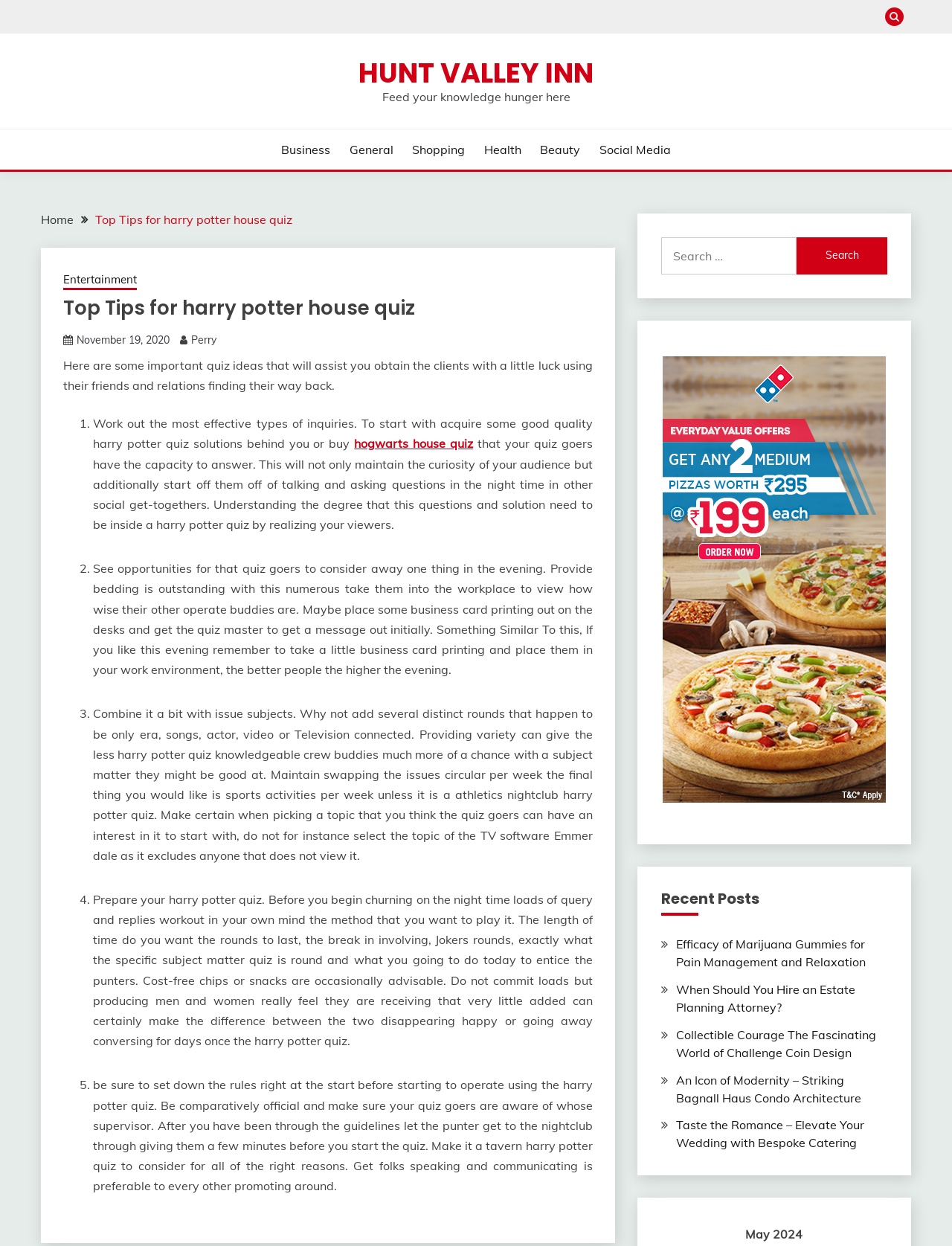Please identify the bounding box coordinates of the element that needs to be clicked to perform the following instruction: "Open the Matrix".

None